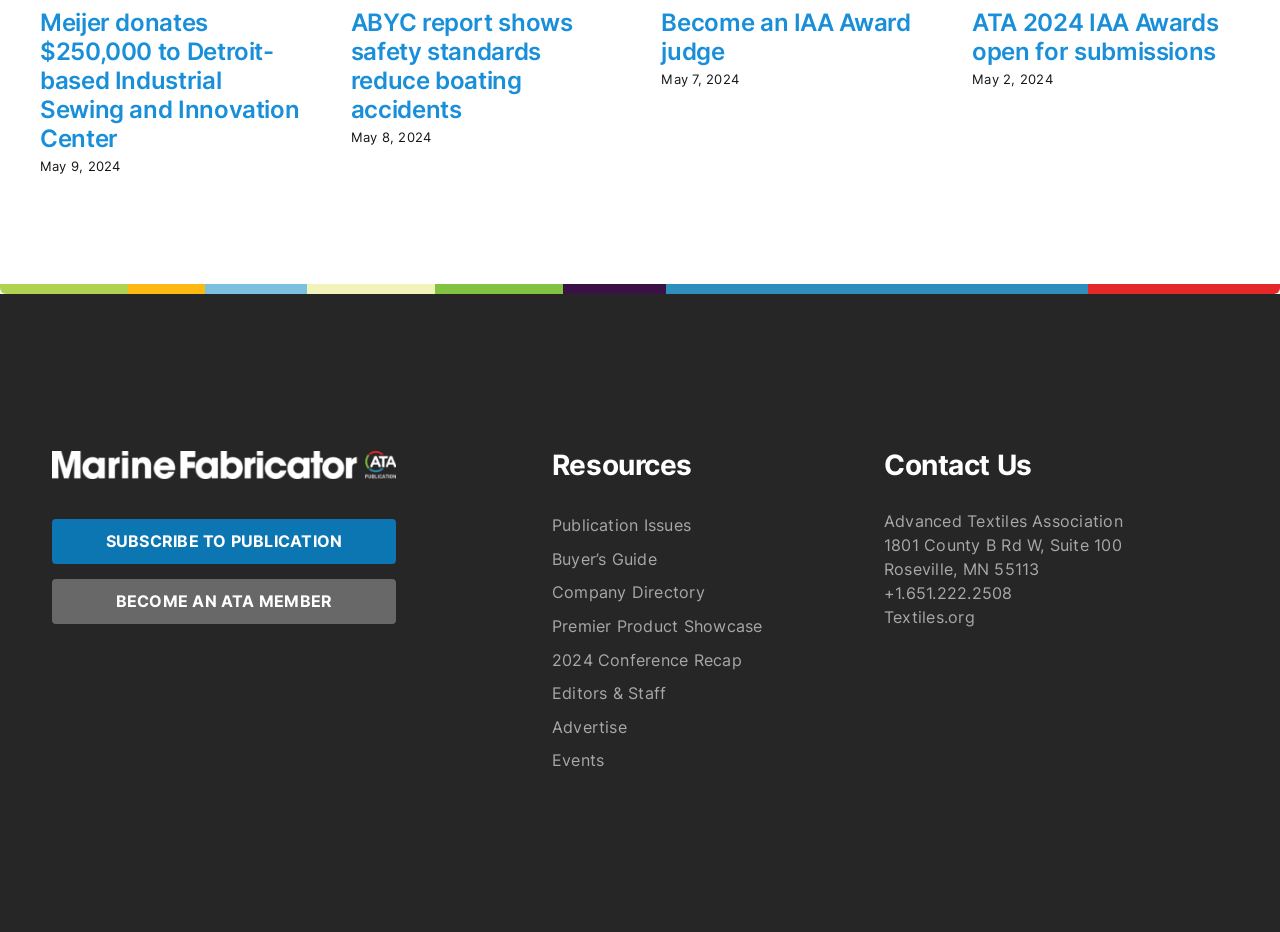Please find the bounding box coordinates for the clickable element needed to perform this instruction: "Contact us".

[0.691, 0.484, 0.959, 0.514]